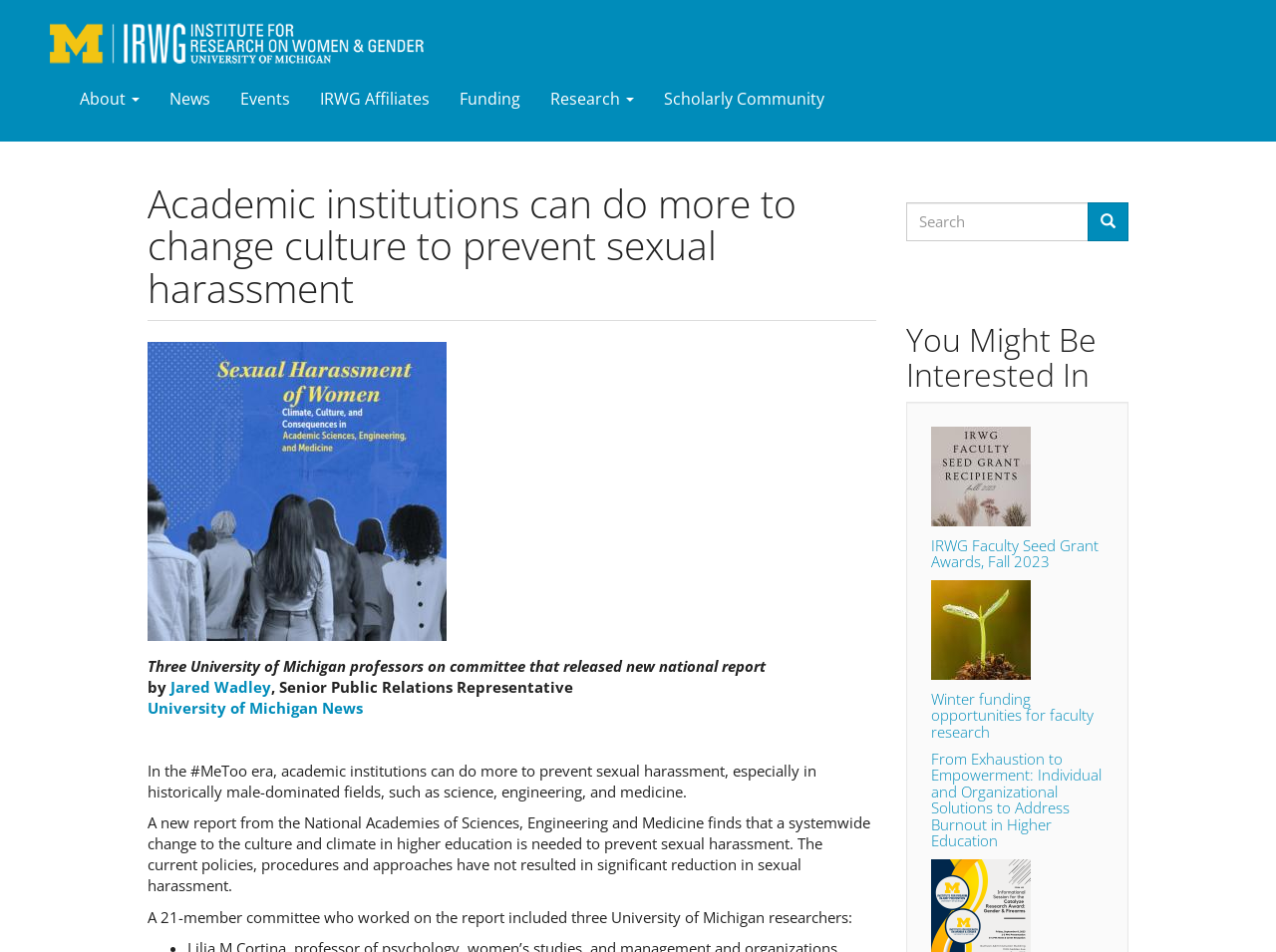What is the name of the institution?
Could you answer the question in a detailed manner, providing as much information as possible?

I found the answer by looking at the text 'Three University of Michigan professors on committee that released new national report' which indicates that the institution being referred to is the University of Michigan.